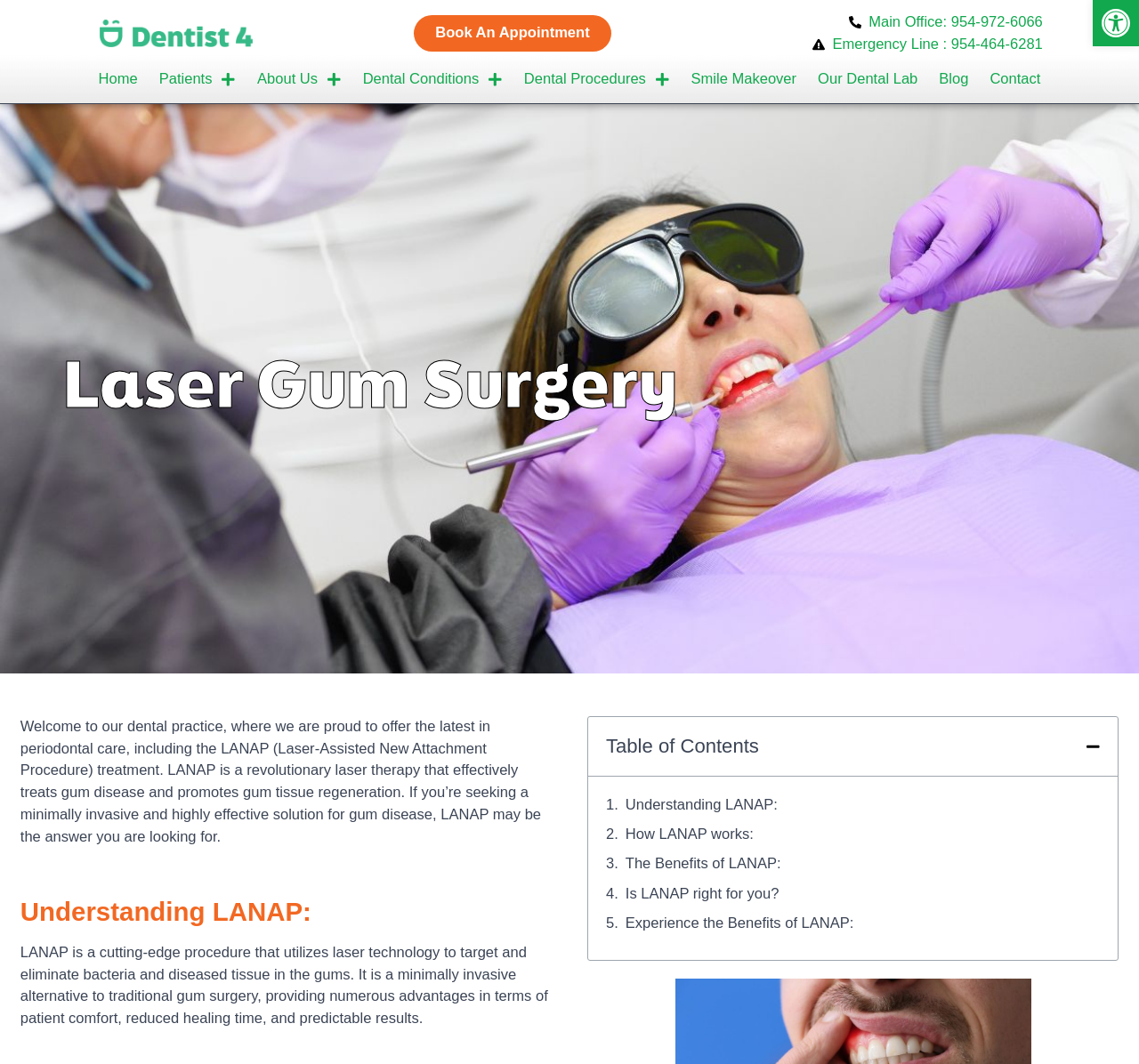Using the information from the screenshot, answer the following question thoroughly:
What is the phone number of the main office?

The phone number of the main office is mentioned in the link 'Main Office: 954-972-6066', which is located at the top of the webpage.